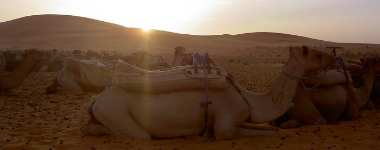Answer the question below using just one word or a short phrase: 
What is the terrain in the background?

Rolling dunes